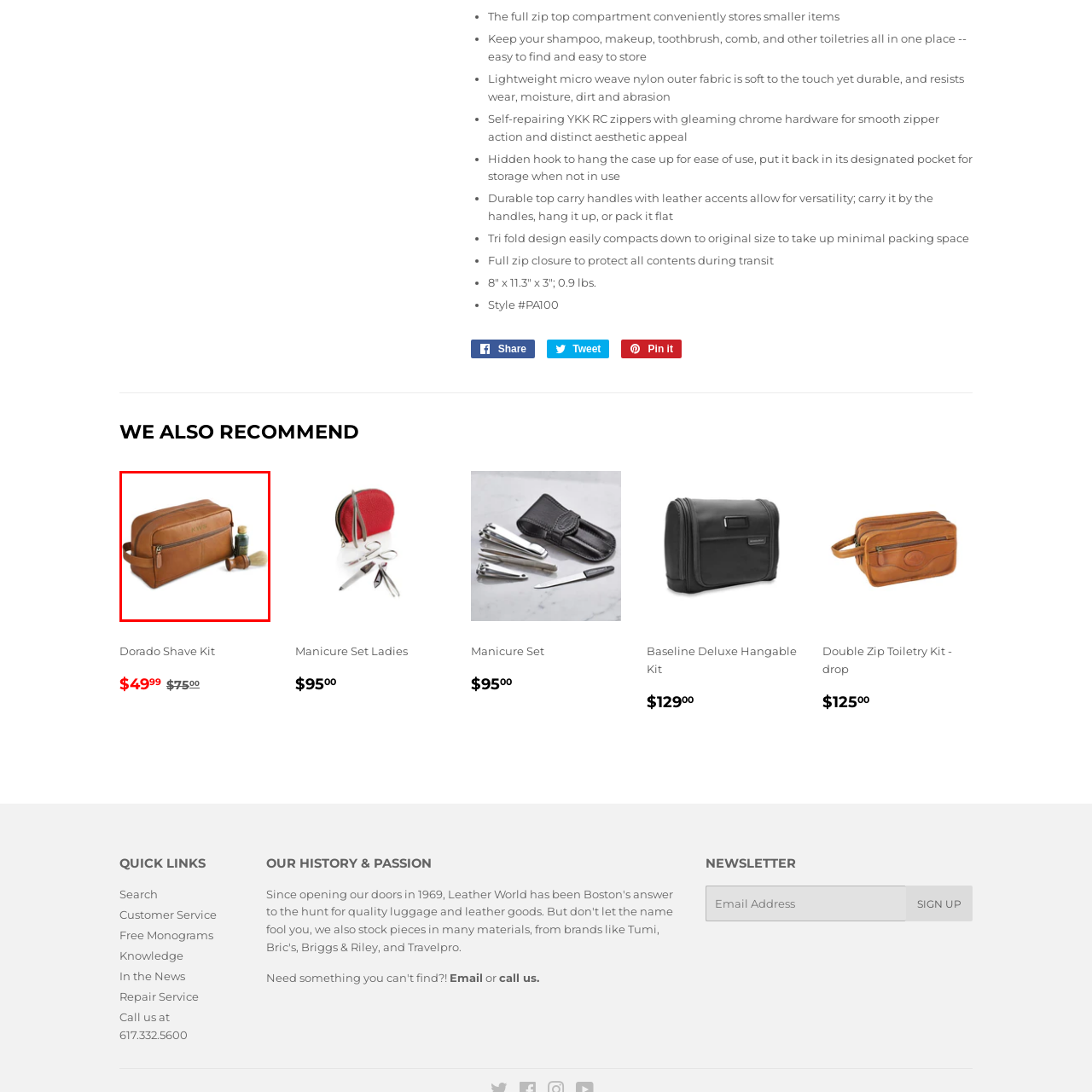Look at the image within the red outlined box, What type of closure does the bag have? Provide a one-word or brief phrase answer.

zipper